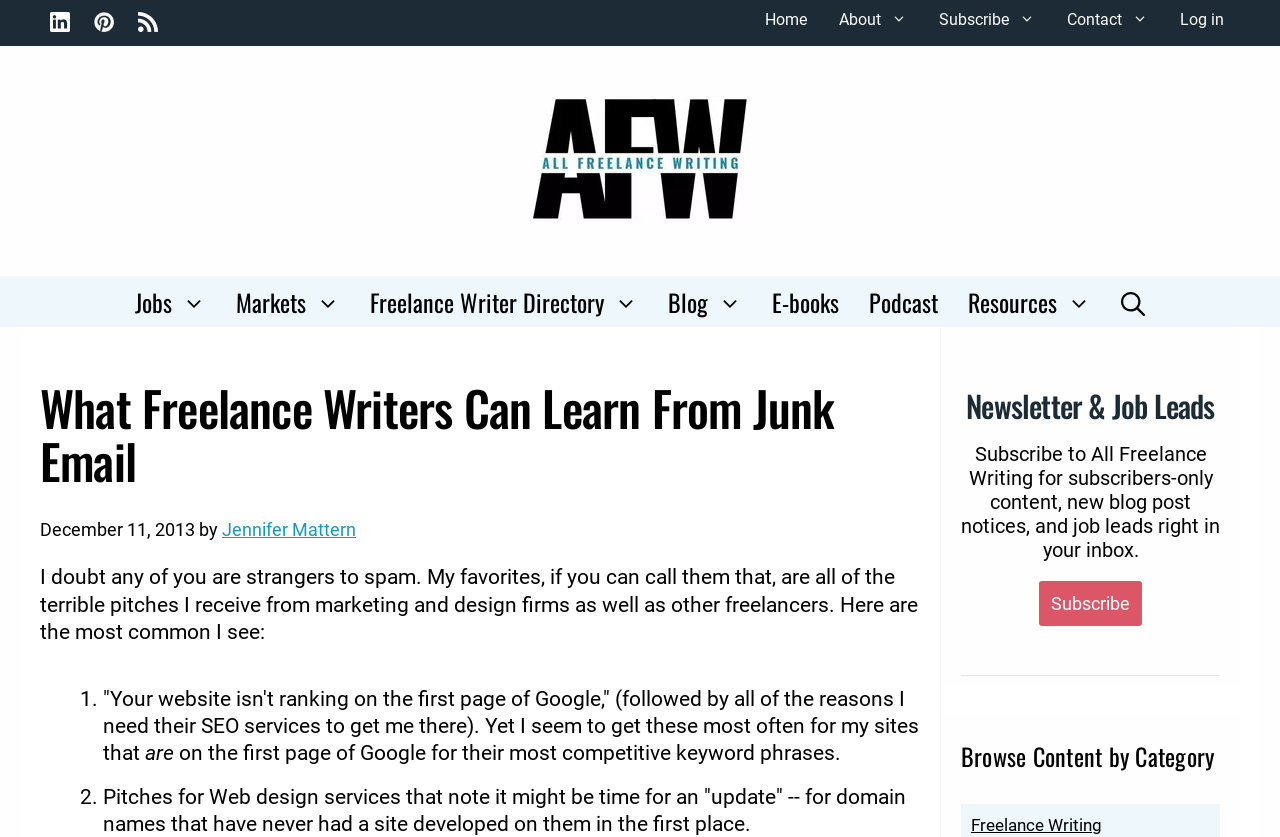Examine the image and give a thorough answer to the following question:
What is the category of the blog post?

I looked at the content of the blog post and found that it is related to freelance writing, which is also a category available on the webpage.